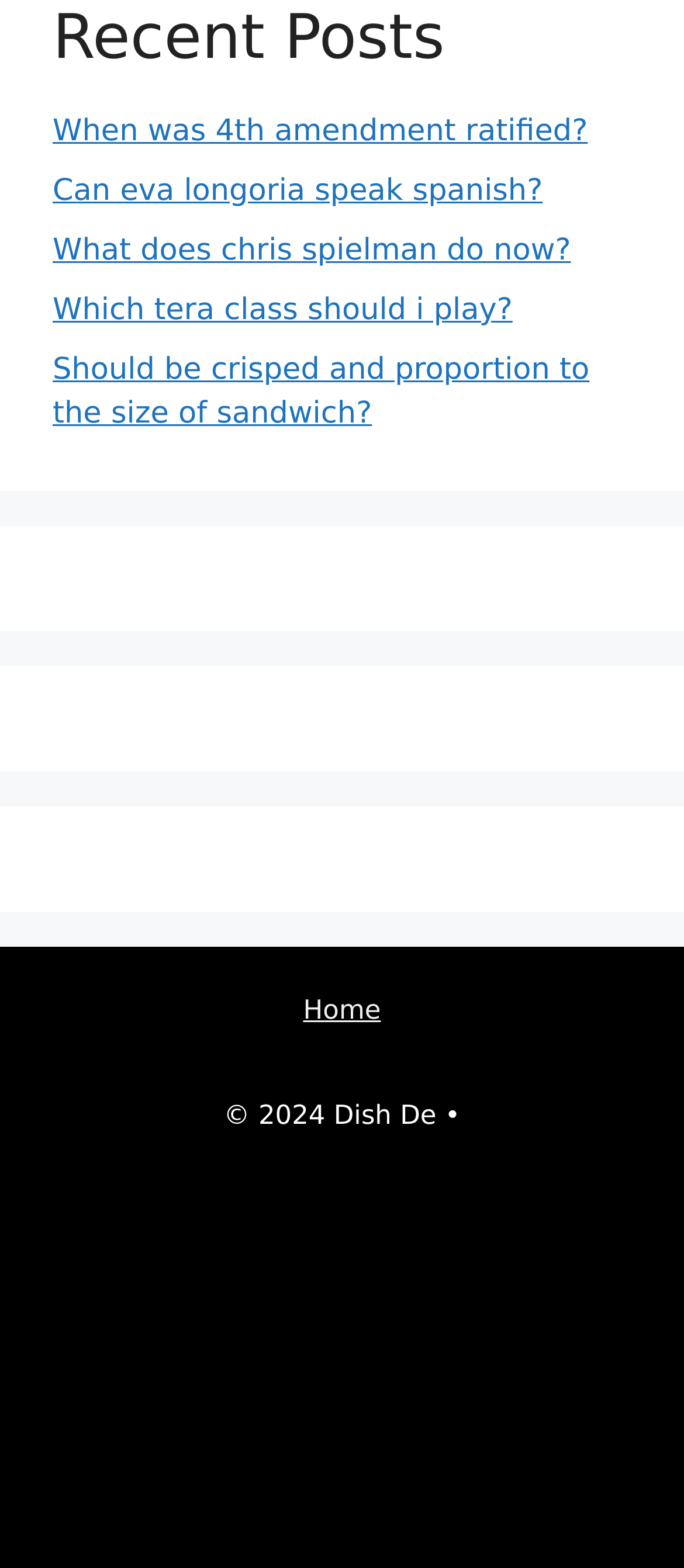Predict the bounding box of the UI element based on the description: "name="s" placeholder="Search …"". The coordinates should be four float numbers between 0 and 1, formatted as [left, top, right, bottom].

None